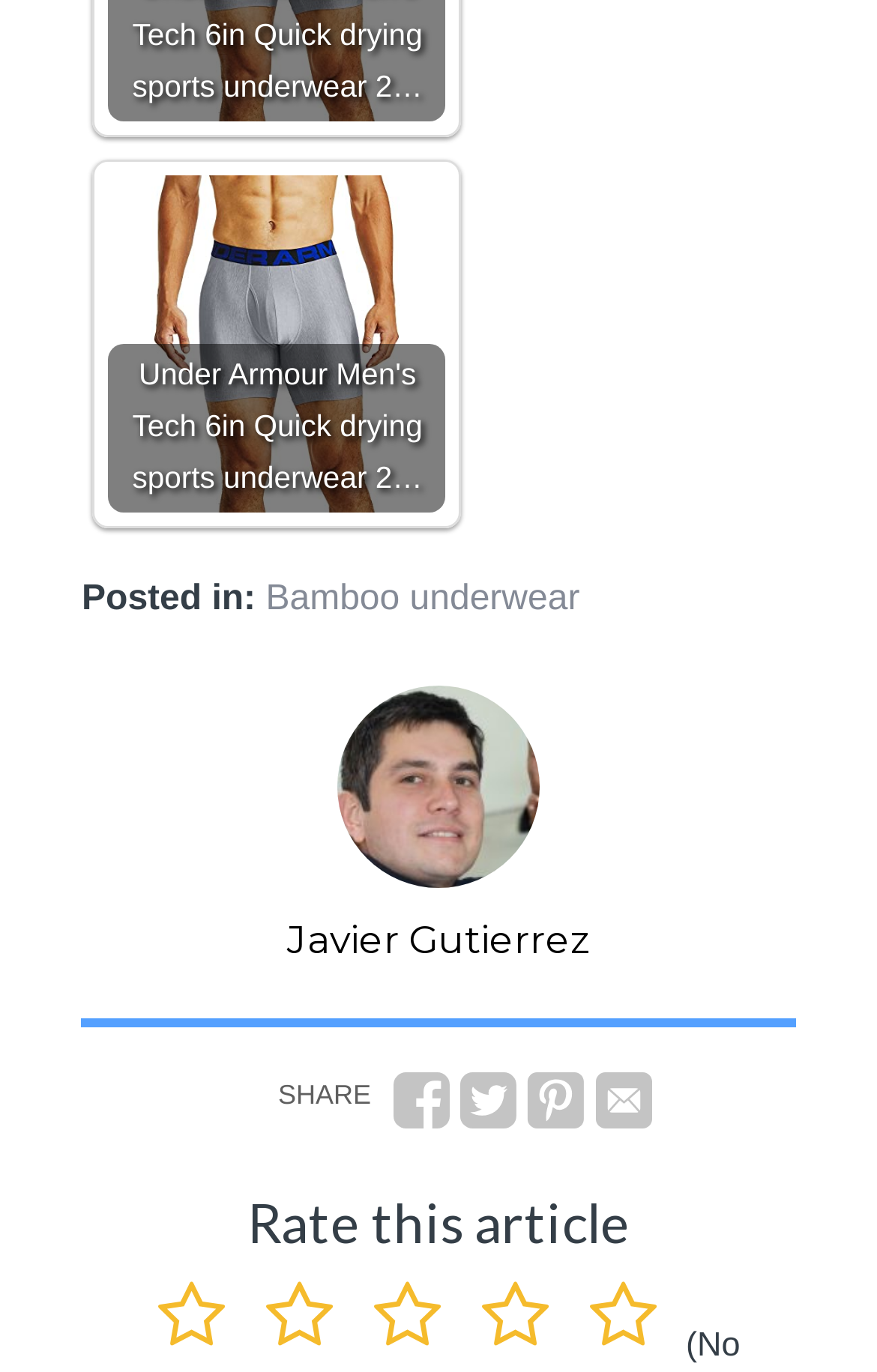Please indicate the bounding box coordinates of the element's region to be clicked to achieve the instruction: "Share this article". Provide the coordinates as four float numbers between 0 and 1, i.e., [left, top, right, bottom].

[0.317, 0.786, 0.423, 0.809]